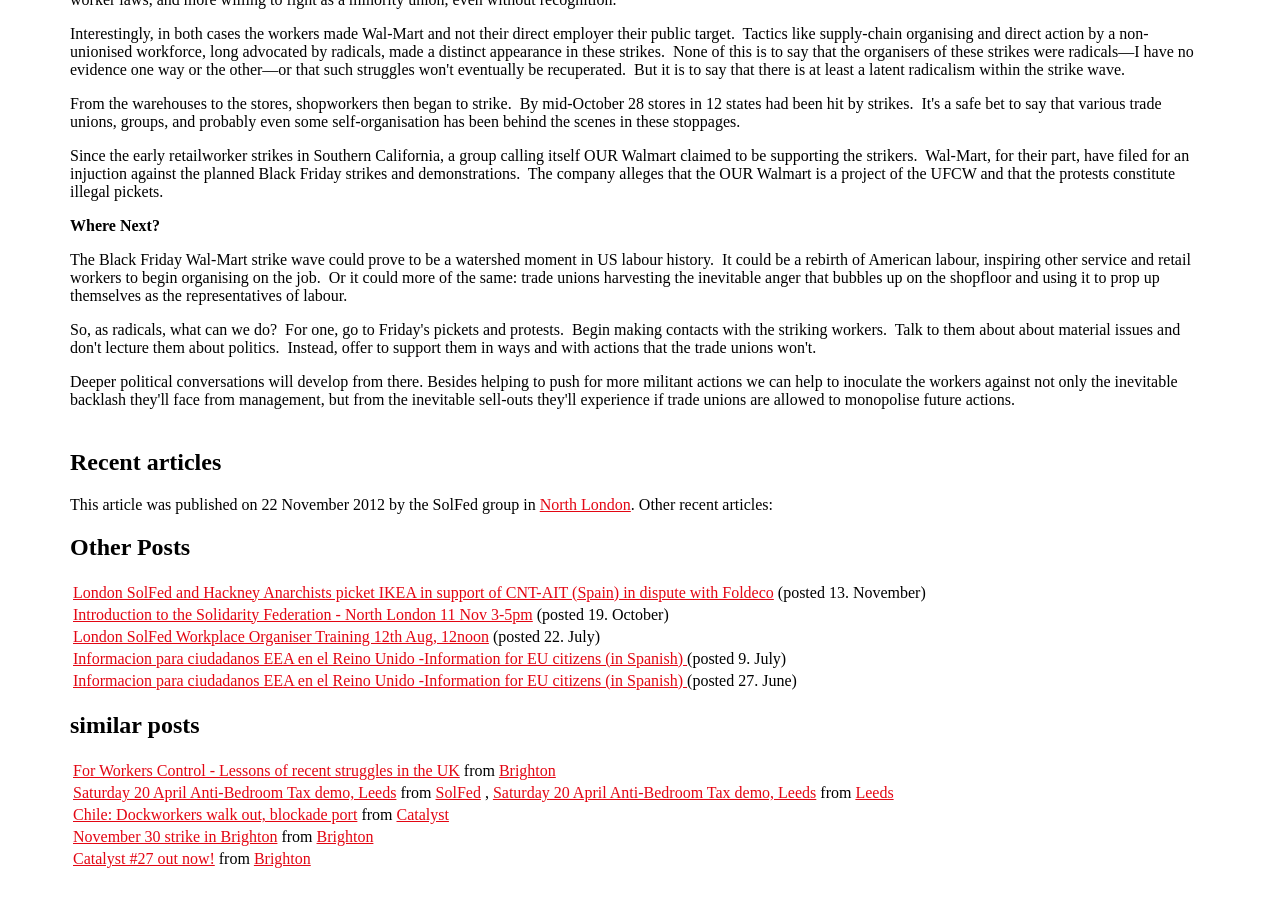Locate the bounding box coordinates of the element I should click to achieve the following instruction: "Read the article about Wal-Mart strike wave".

[0.055, 0.162, 0.929, 0.221]